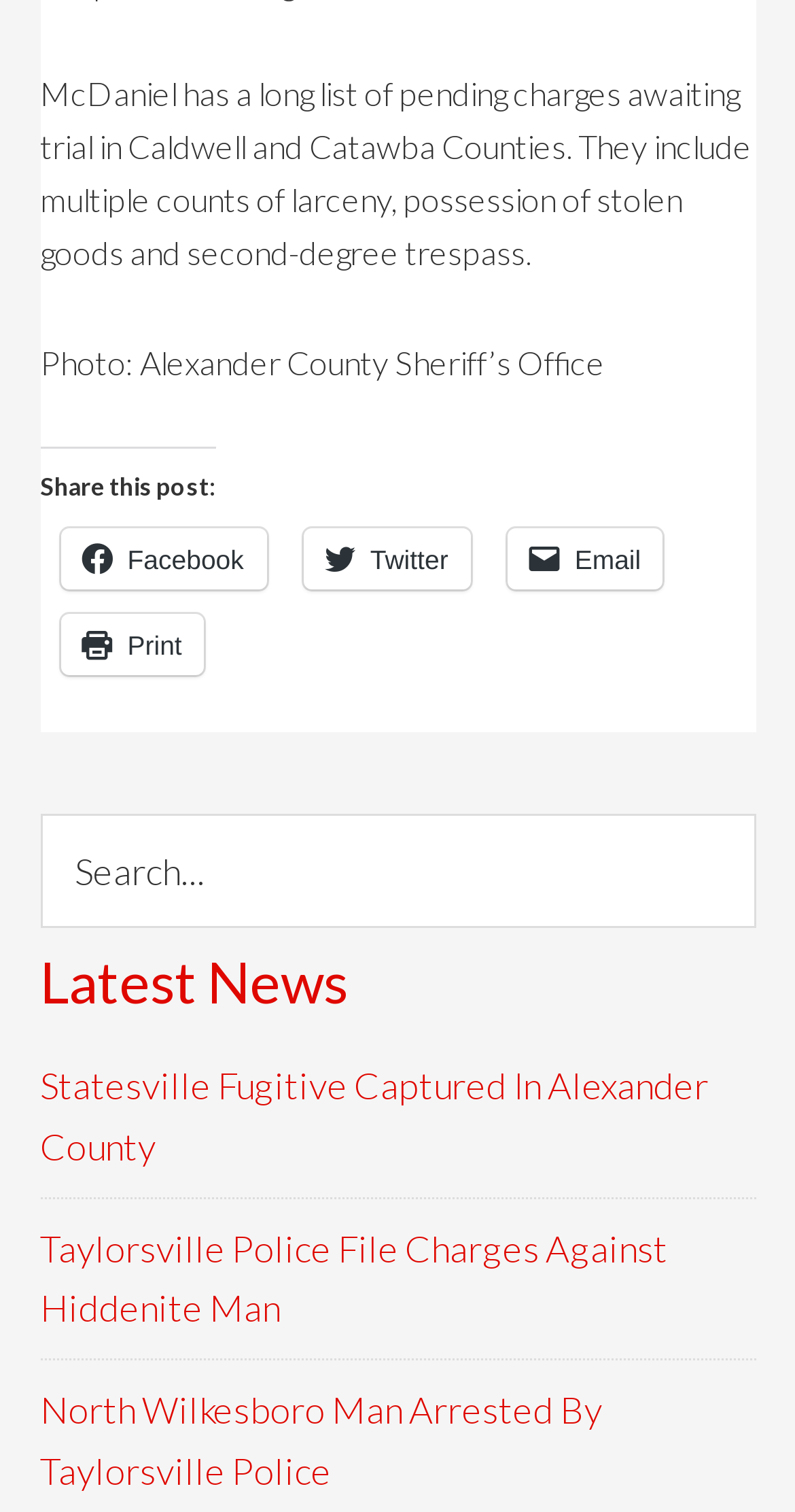Identify the bounding box coordinates of the region that should be clicked to execute the following instruction: "Read the latest news".

[0.05, 0.627, 0.95, 0.672]